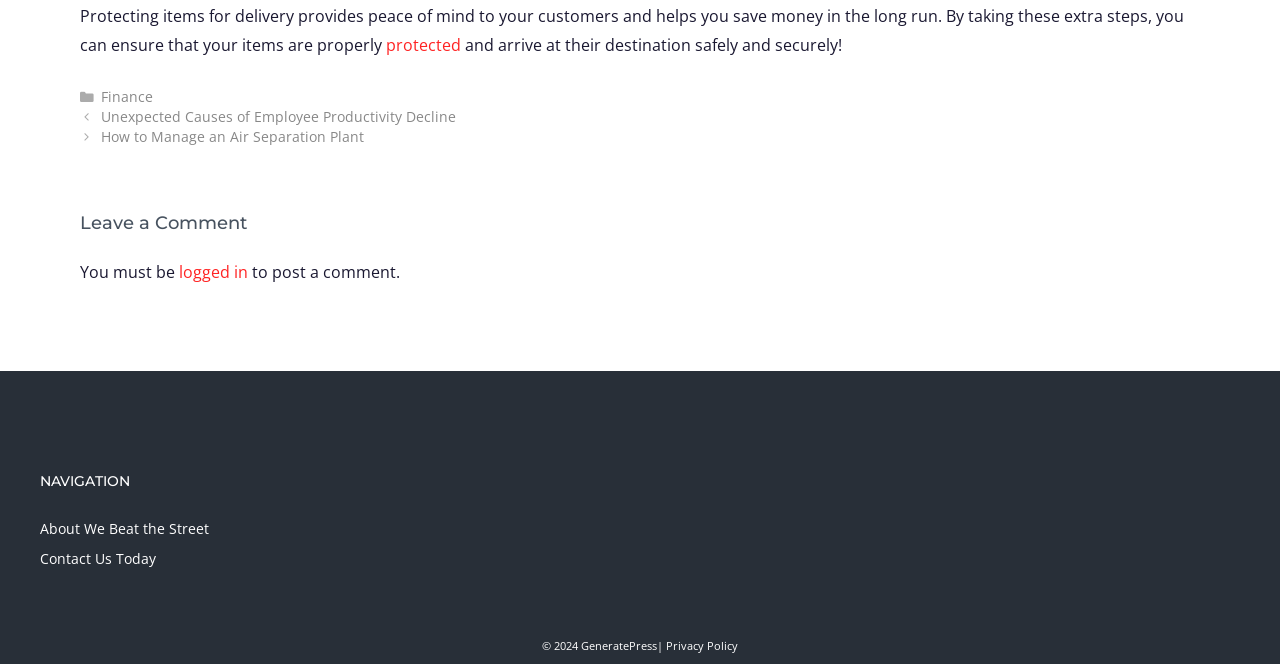Use a single word or phrase to respond to the question:
What is the topic of the first post?

Employee Productivity Decline